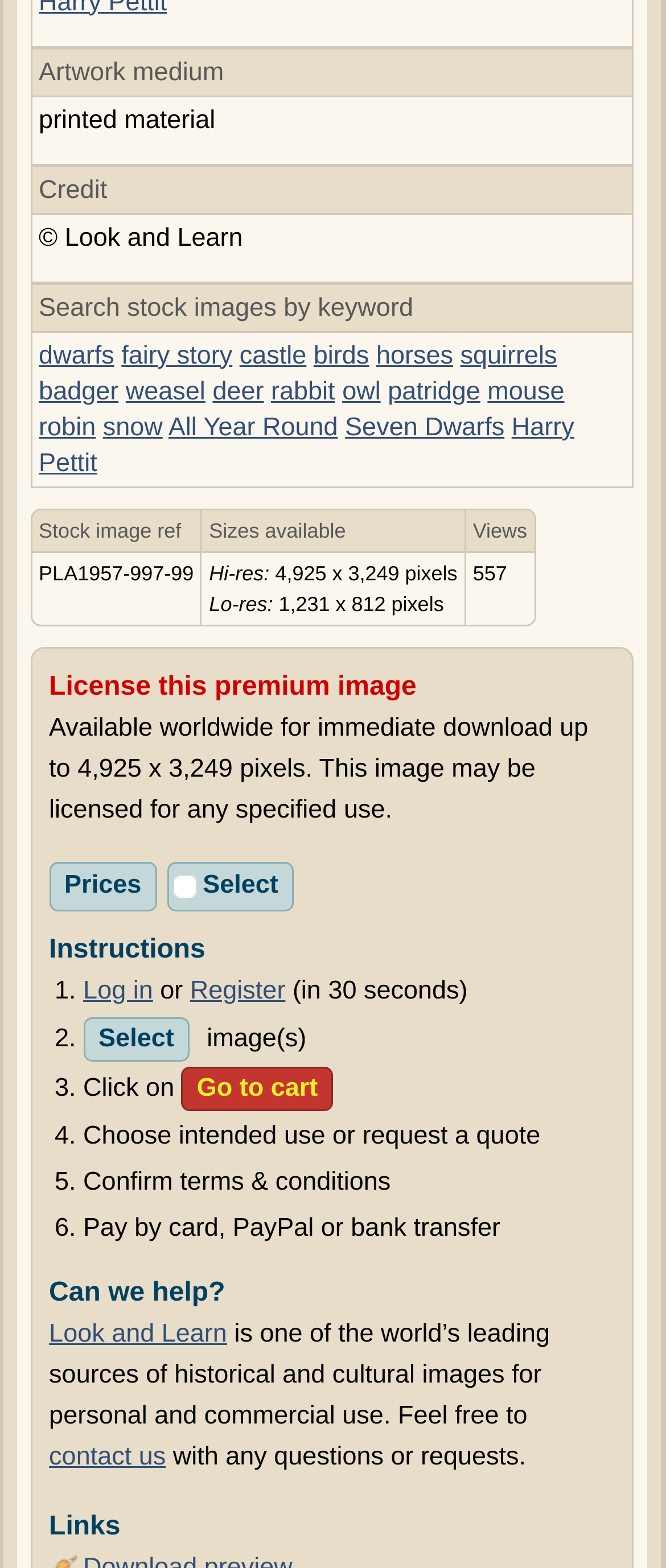Identify the bounding box coordinates of the element to click to follow this instruction: 'Search stock images by keyword'. Ensure the coordinates are four float values between 0 and 1, provided as [left, top, right, bottom].

[0.045, 0.18, 0.952, 0.212]